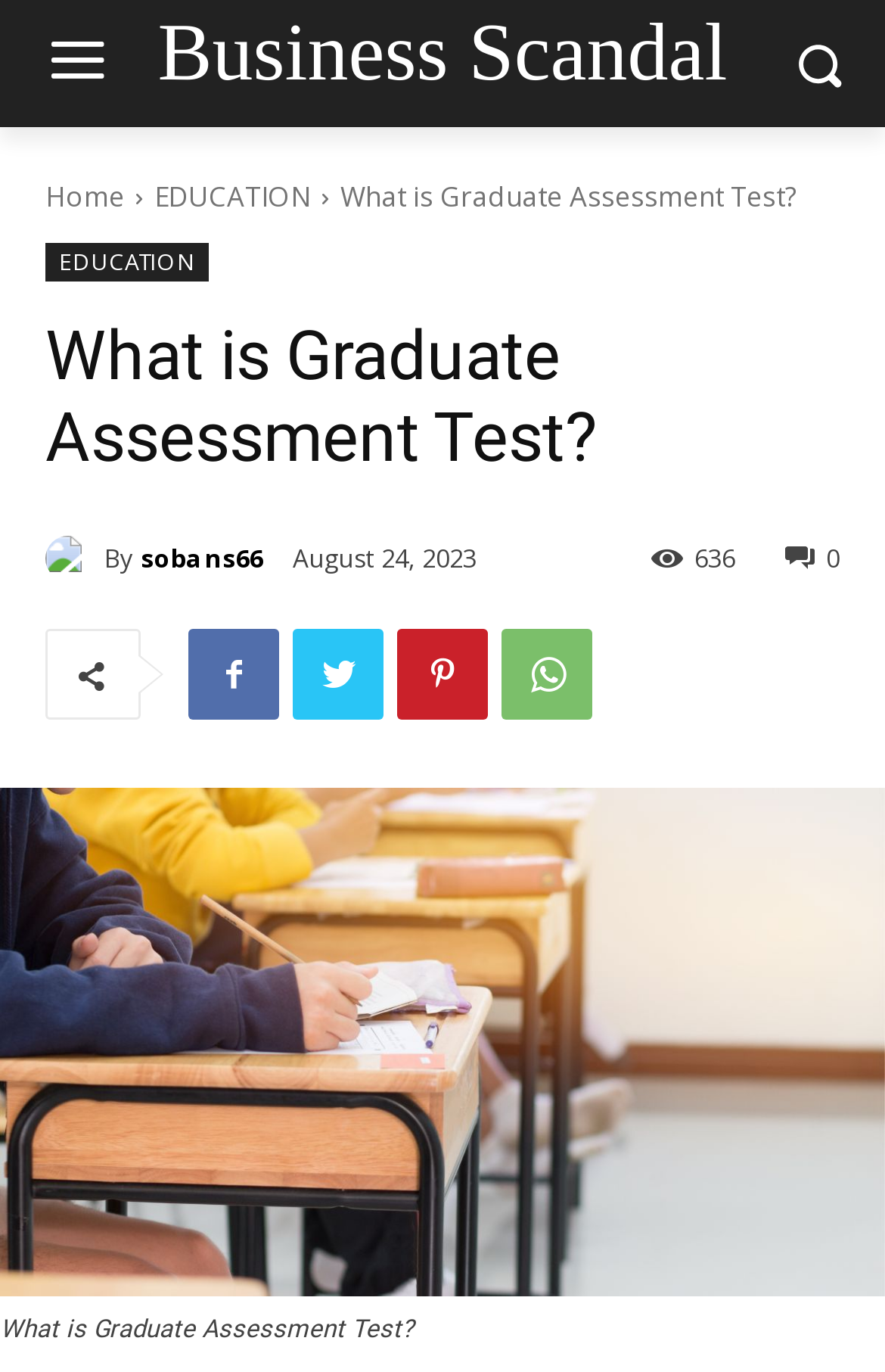Find and generate the main title of the webpage.

What is Graduate Assessment Test?